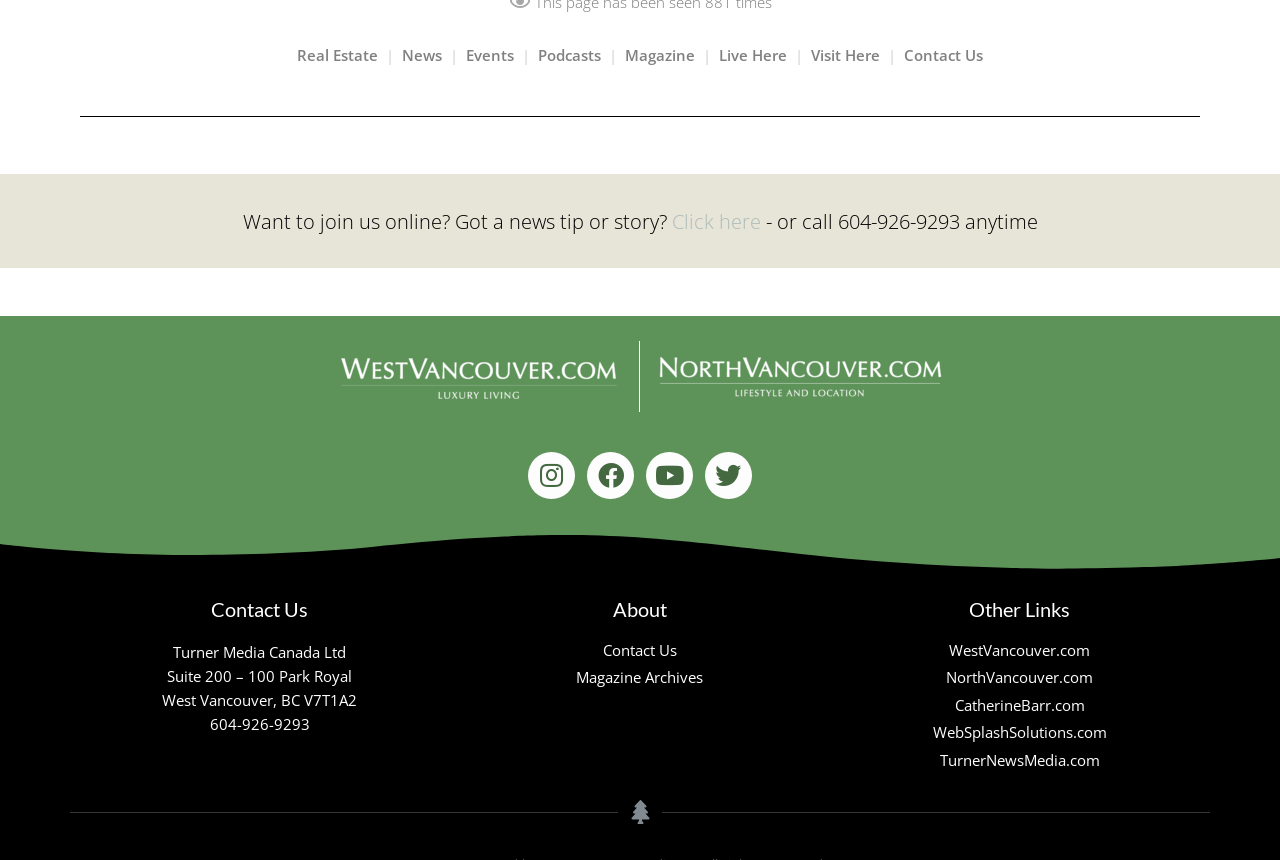What is the company name at Suite 200 – 100 Park Royal?
Give a detailed explanation using the information visible in the image.

I found the company name by looking at the address section of the webpage, where it mentions 'Suite 200 – 100 Park Royal' and the company name 'Turner Media Canada Ltd' is written above it.